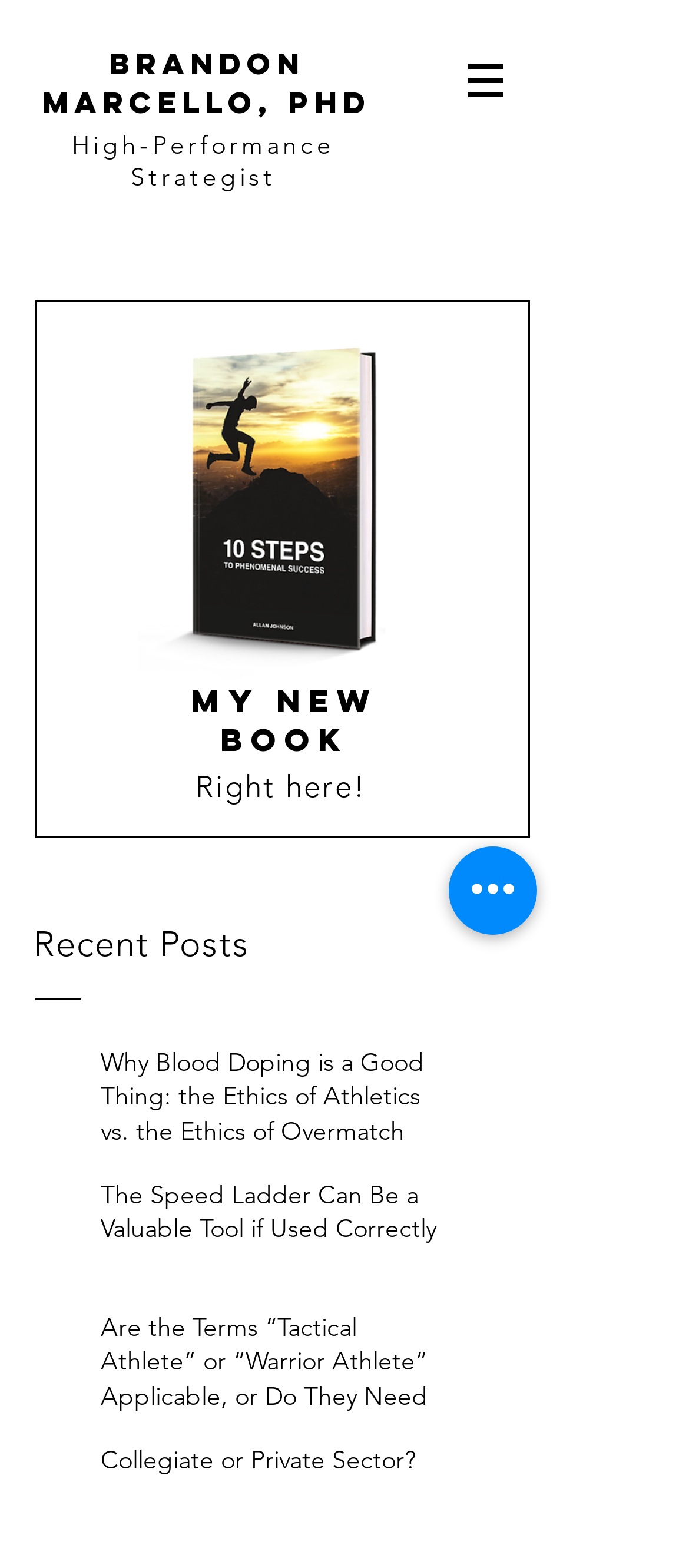Specify the bounding box coordinates of the region I need to click to perform the following instruction: "explore recent posts". The coordinates must be four float numbers in the range of 0 to 1, i.e., [left, top, right, bottom].

[0.049, 0.584, 0.464, 0.617]